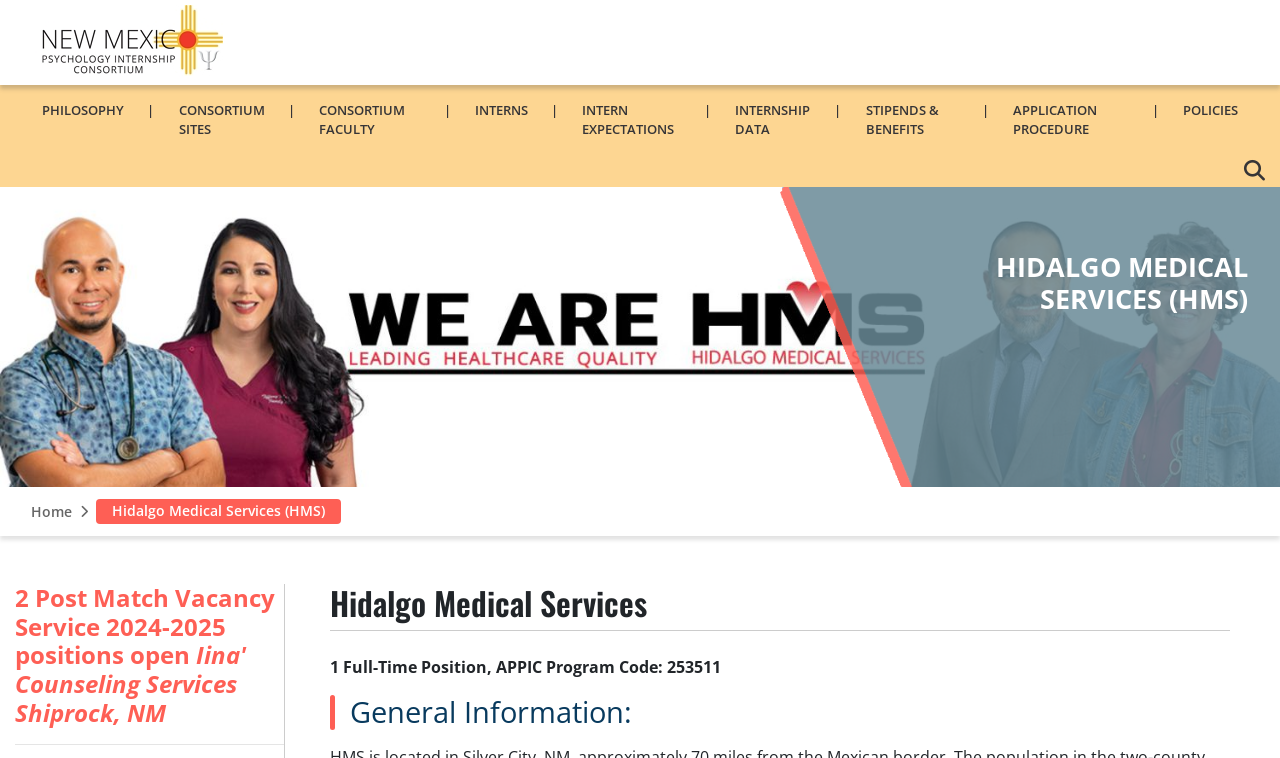Locate the bounding box coordinates of the clickable region to complete the following instruction: "Click on the 'New Mexico Internship Consortium' link."

[0.012, 0.0, 0.174, 0.112]